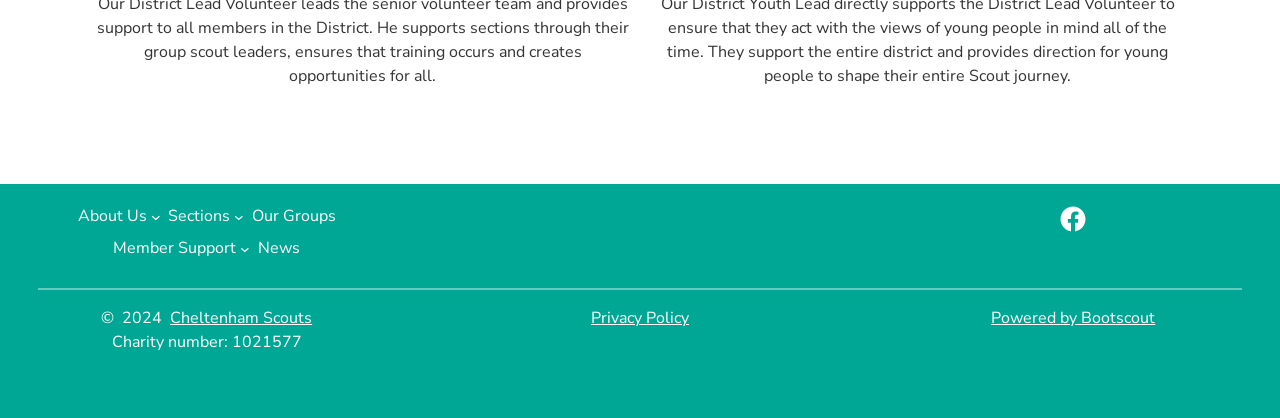Locate the bounding box coordinates of the clickable region to complete the following instruction: "Click About Us."

[0.061, 0.489, 0.115, 0.546]